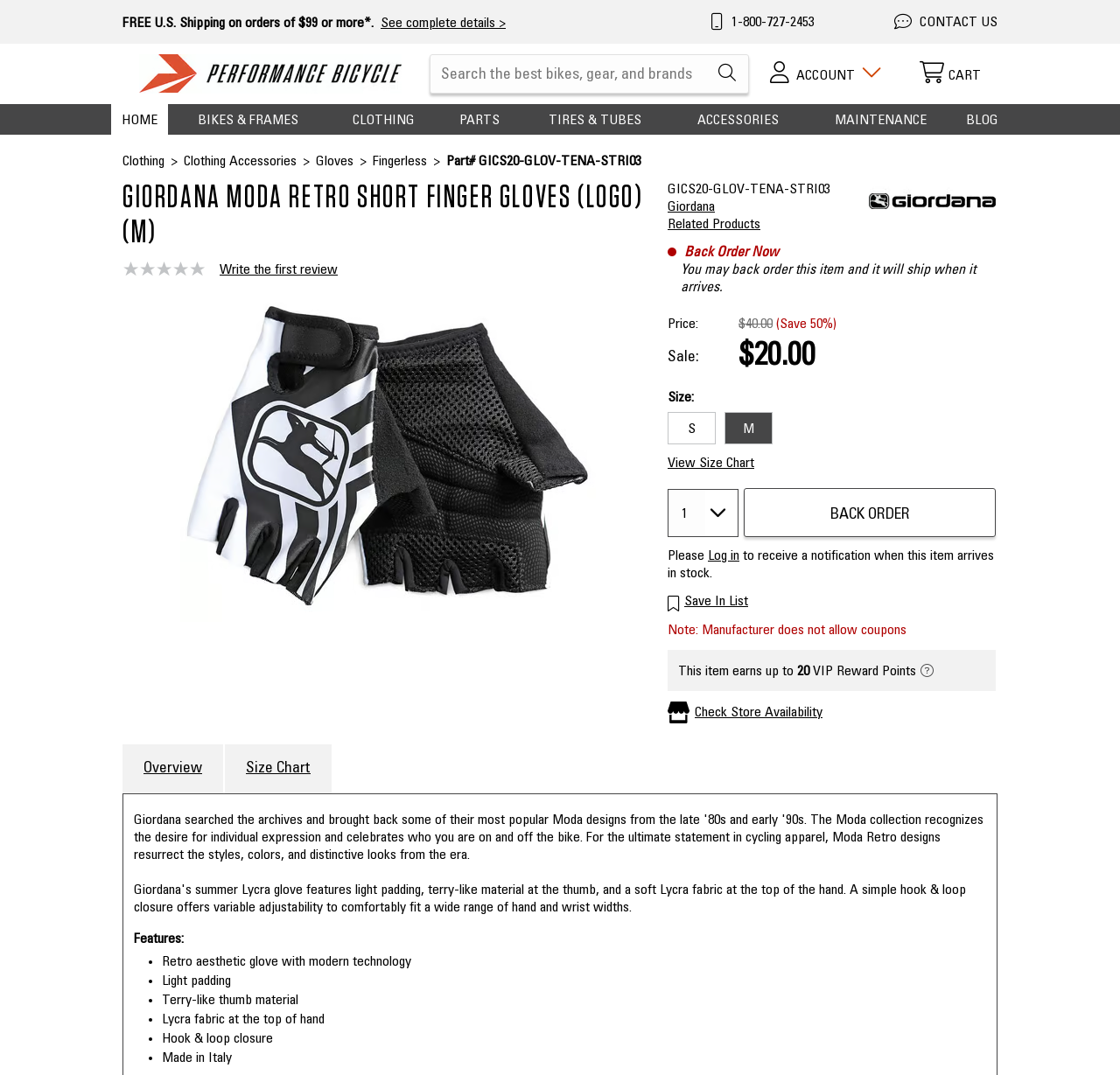Specify the bounding box coordinates of the area to click in order to execute this command: 'View current transformers'. The coordinates should consist of four float numbers ranging from 0 to 1, and should be formatted as [left, top, right, bottom].

None